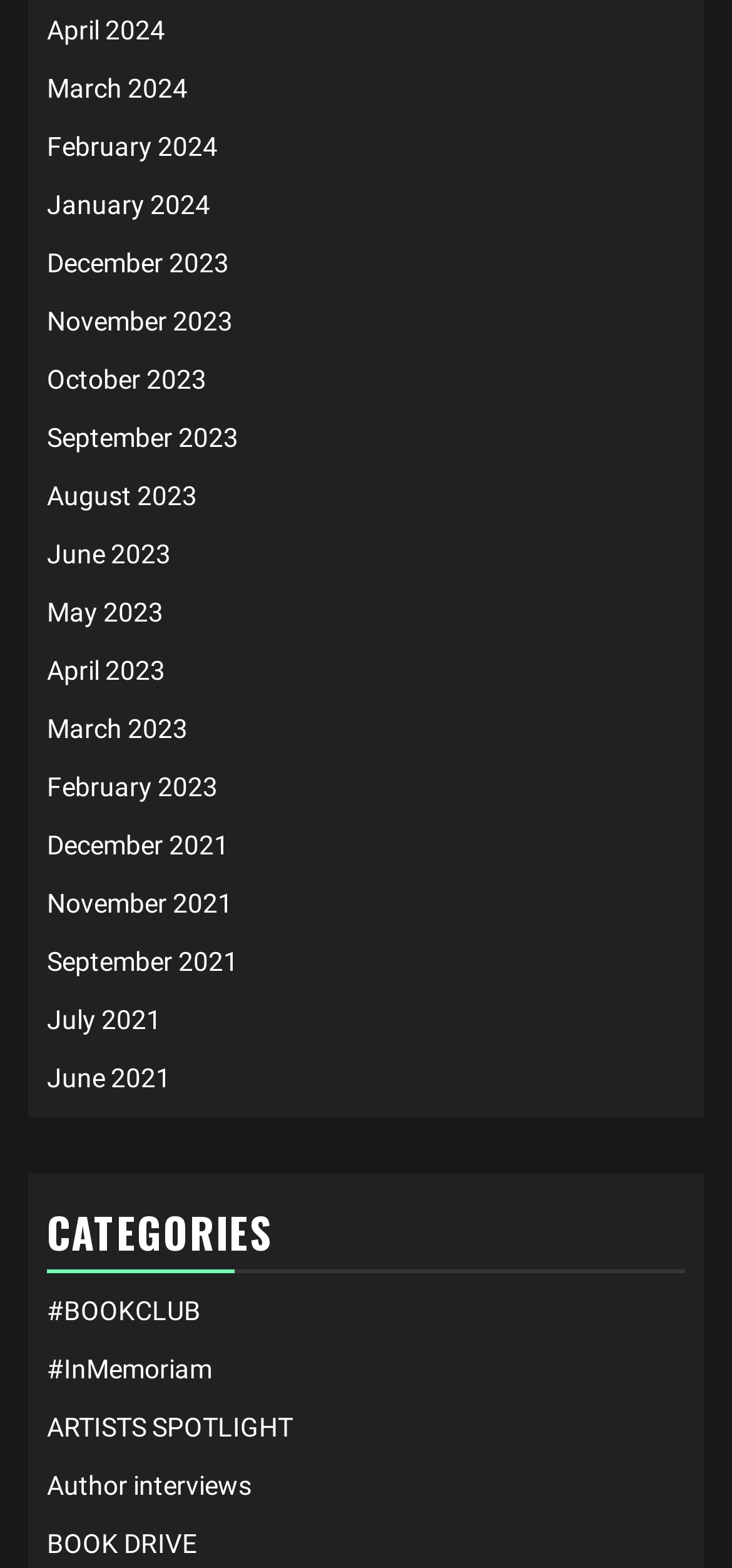From the webpage screenshot, predict the bounding box coordinates (top-left x, top-left y, bottom-right x, bottom-right y) for the UI element described here: #BOOKCLUB

[0.064, 0.827, 0.274, 0.846]